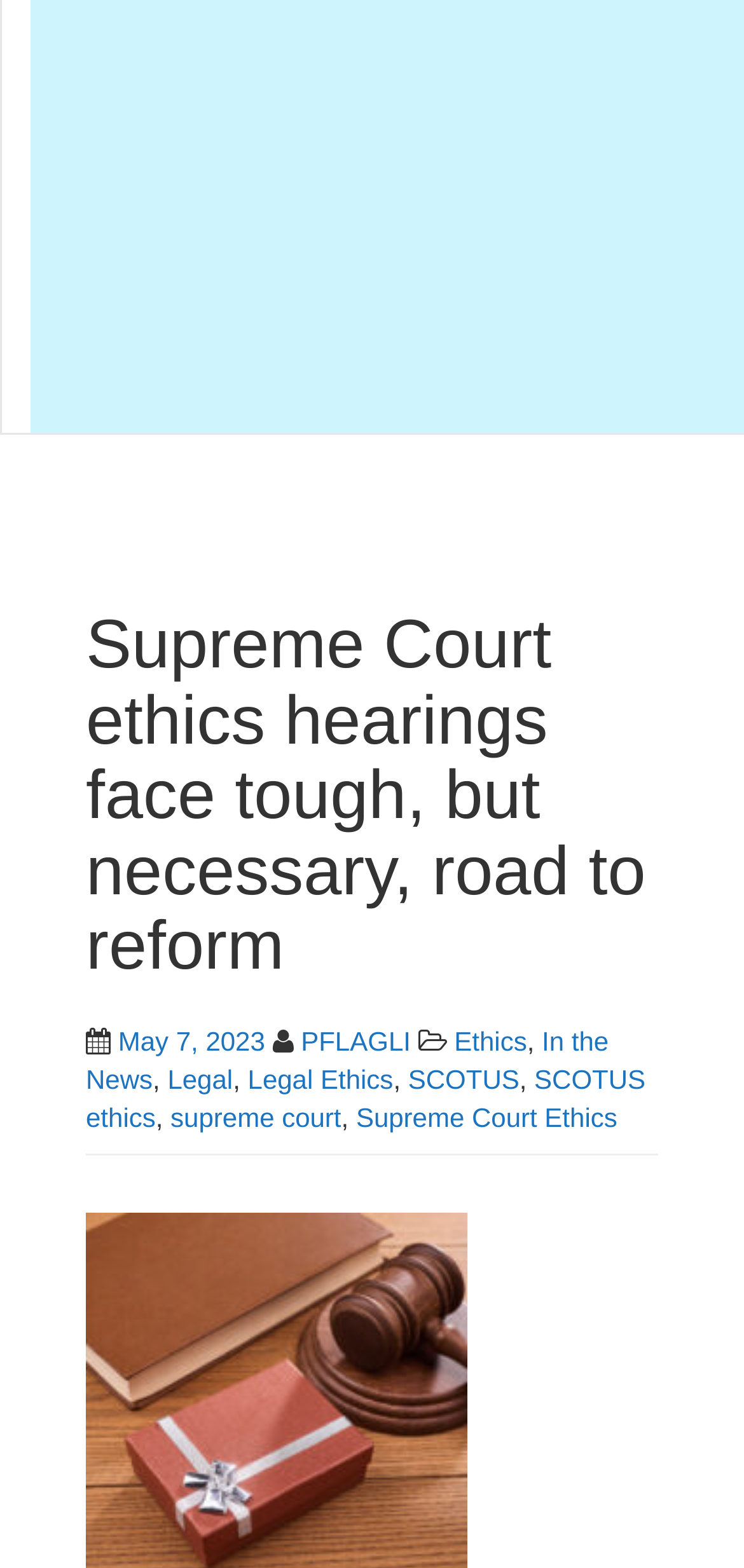Find the coordinates for the bounding box of the element with this description: "PFLAGLI".

[0.404, 0.654, 0.552, 0.674]